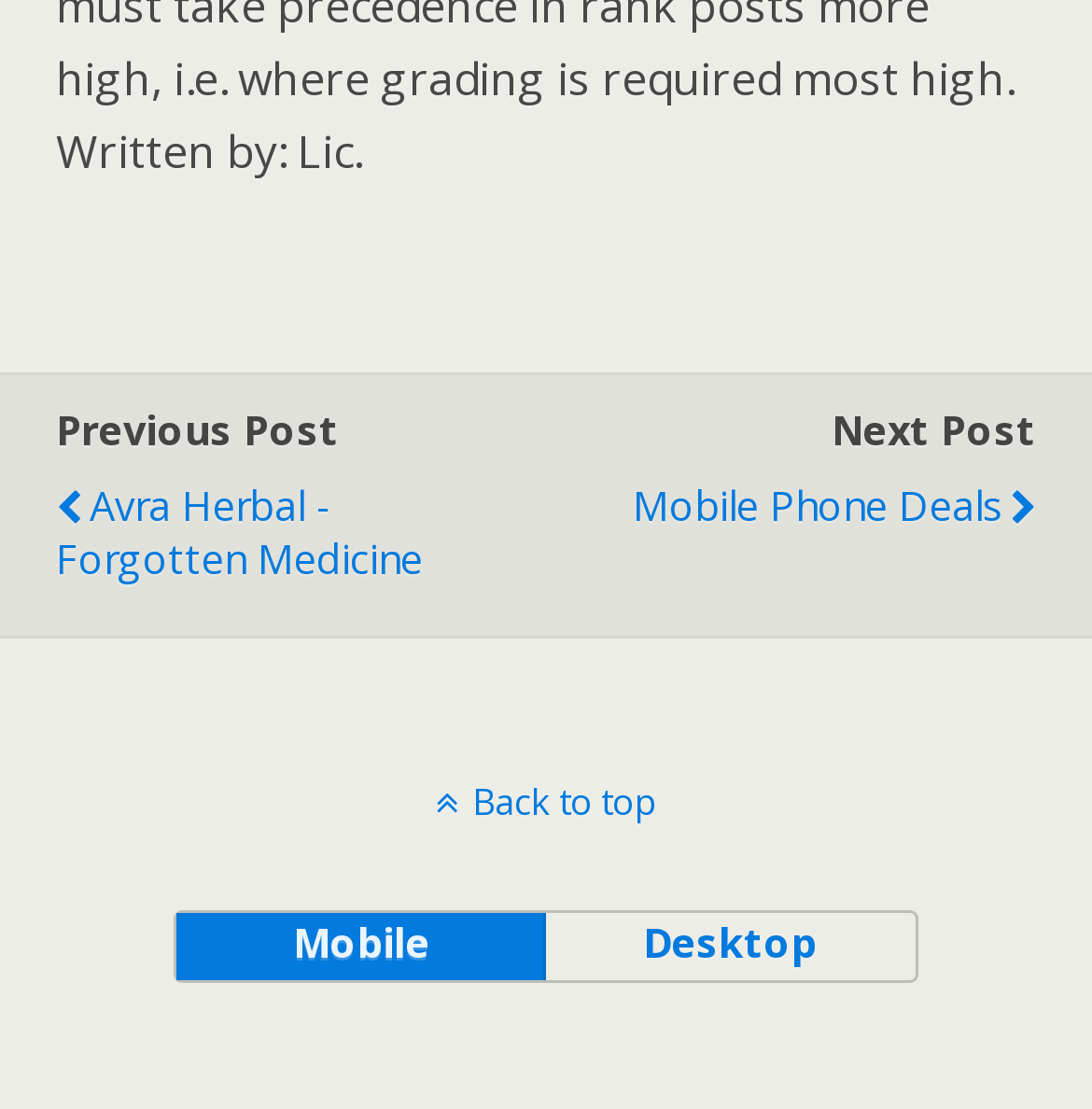Please answer the following question using a single word or phrase: 
How many links are there?

4